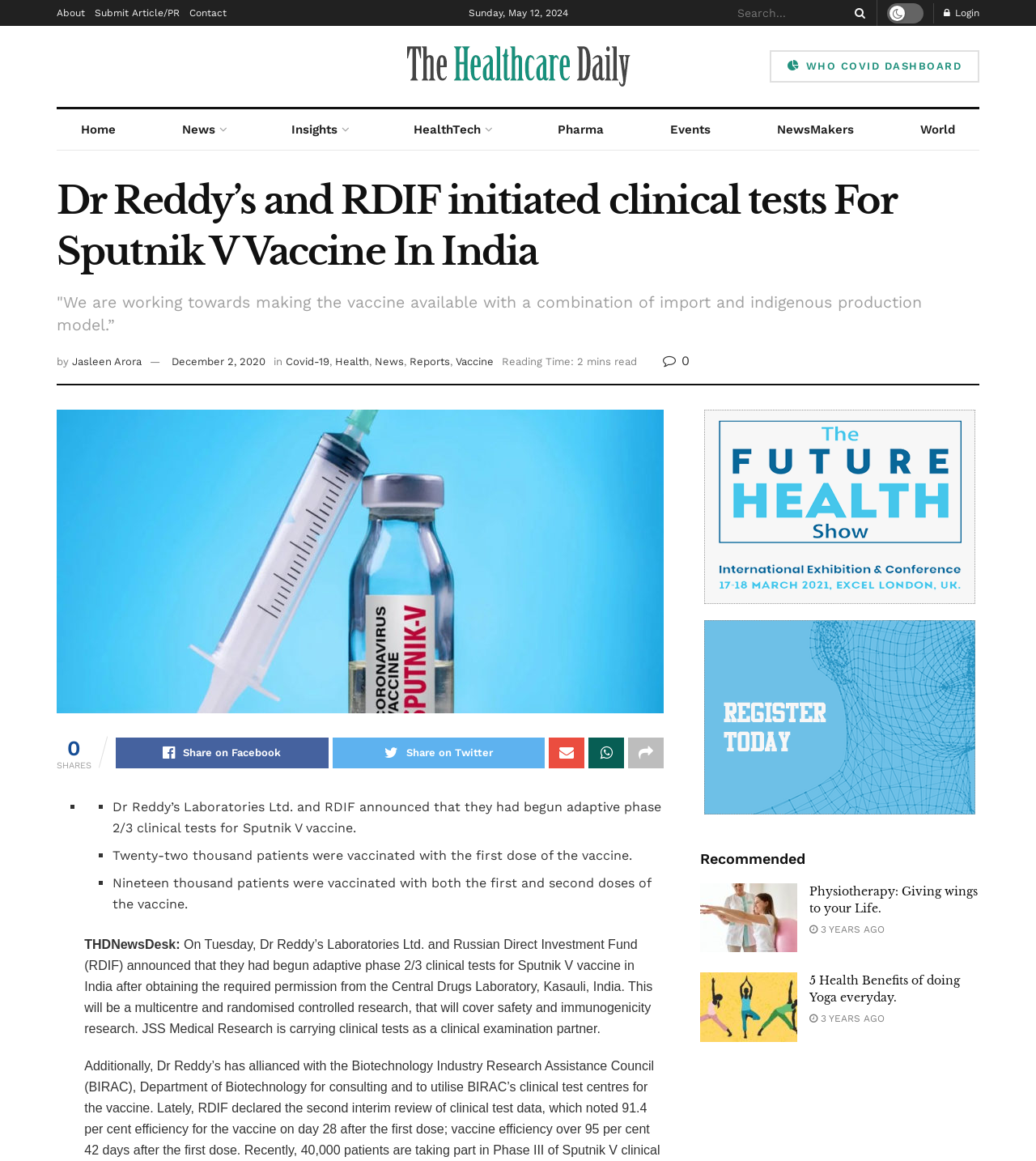Identify the bounding box coordinates of the element to click to follow this instruction: 'Login to the website'. Ensure the coordinates are four float values between 0 and 1, provided as [left, top, right, bottom].

[0.911, 0.0, 0.945, 0.022]